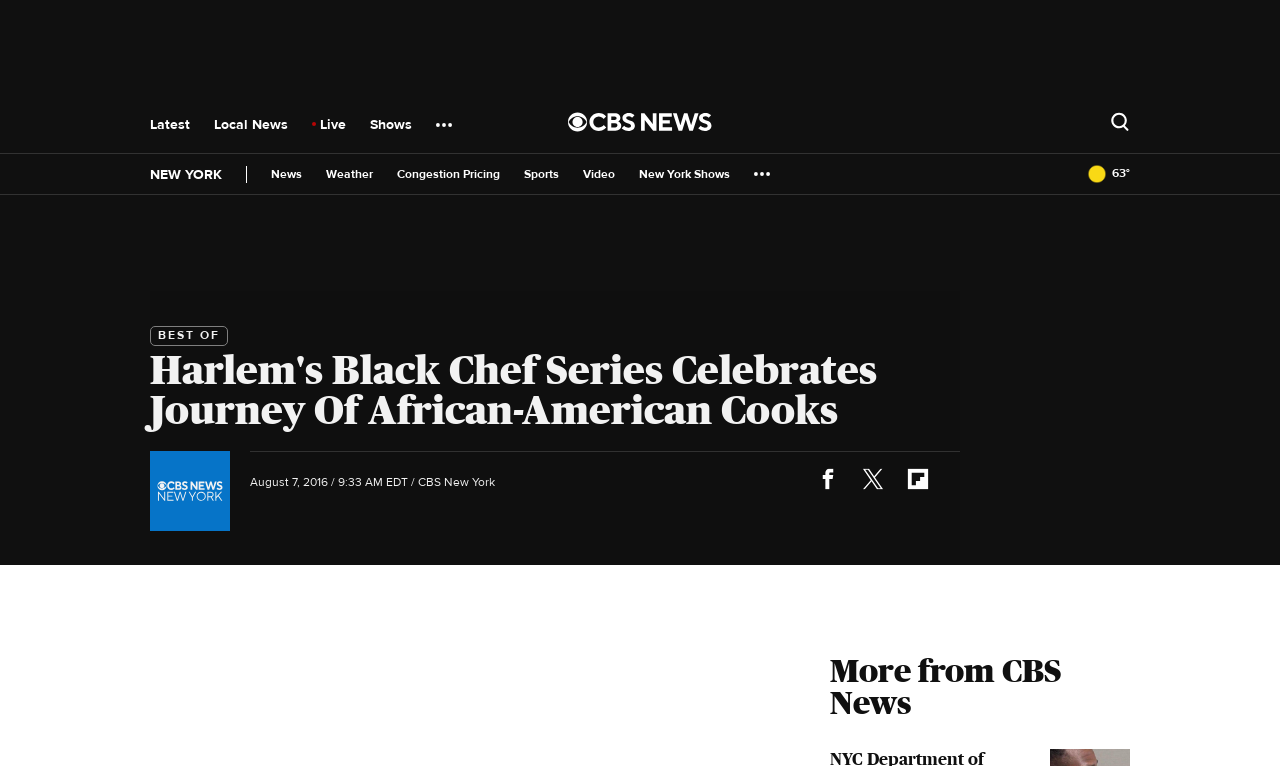Please identify the bounding box coordinates of the element's region that needs to be clicked to fulfill the following instruction: "Watch New York Shows". The bounding box coordinates should consist of four float numbers between 0 and 1, i.e., [left, top, right, bottom].

[0.499, 0.191, 0.57, 0.263]